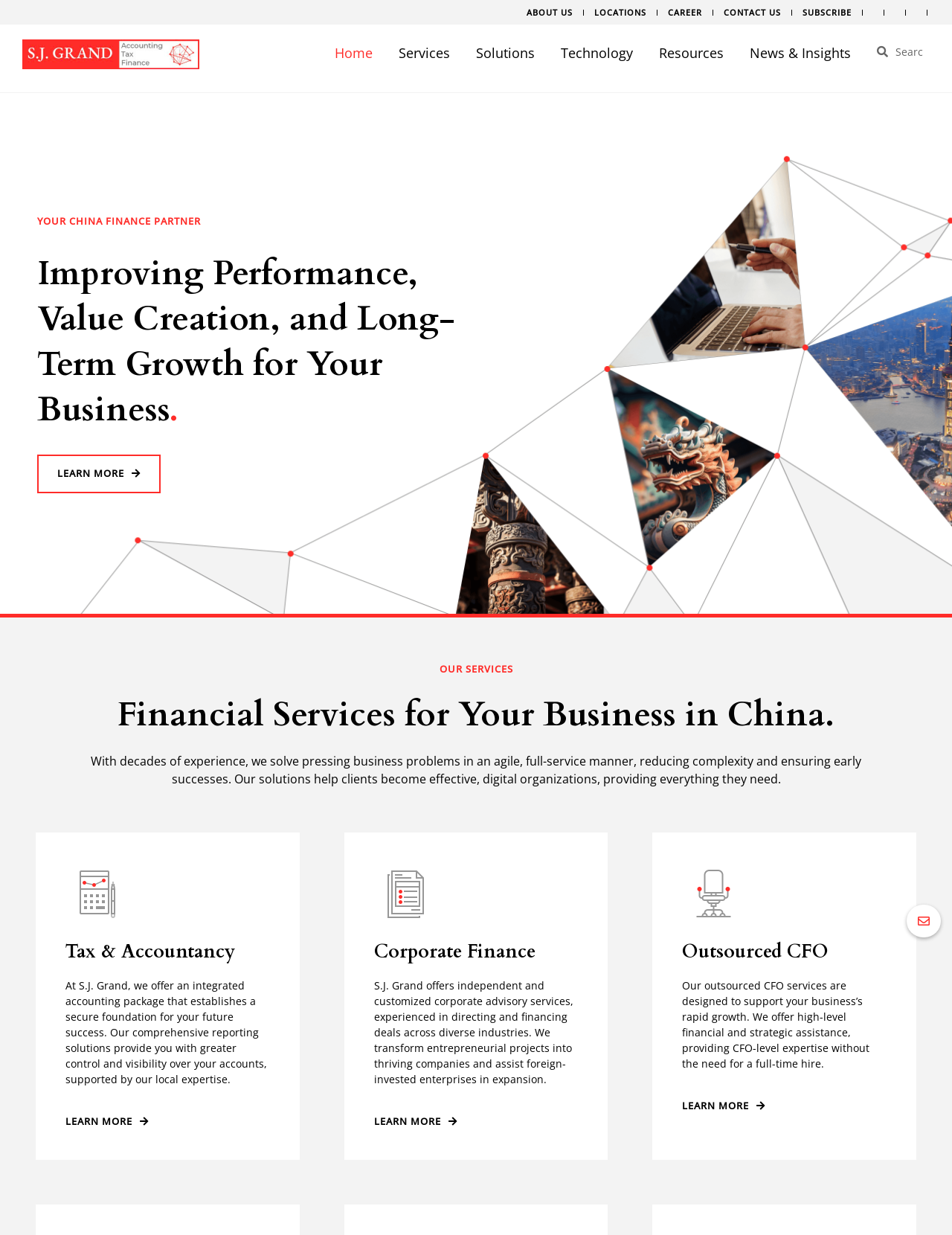Identify the bounding box coordinates for the UI element described as follows: Subscribe. Use the format (top-left x, top-left y, bottom-right x, bottom-right y) and ensure all values are floating point numbers between 0 and 1.

[0.832, 0.003, 0.905, 0.017]